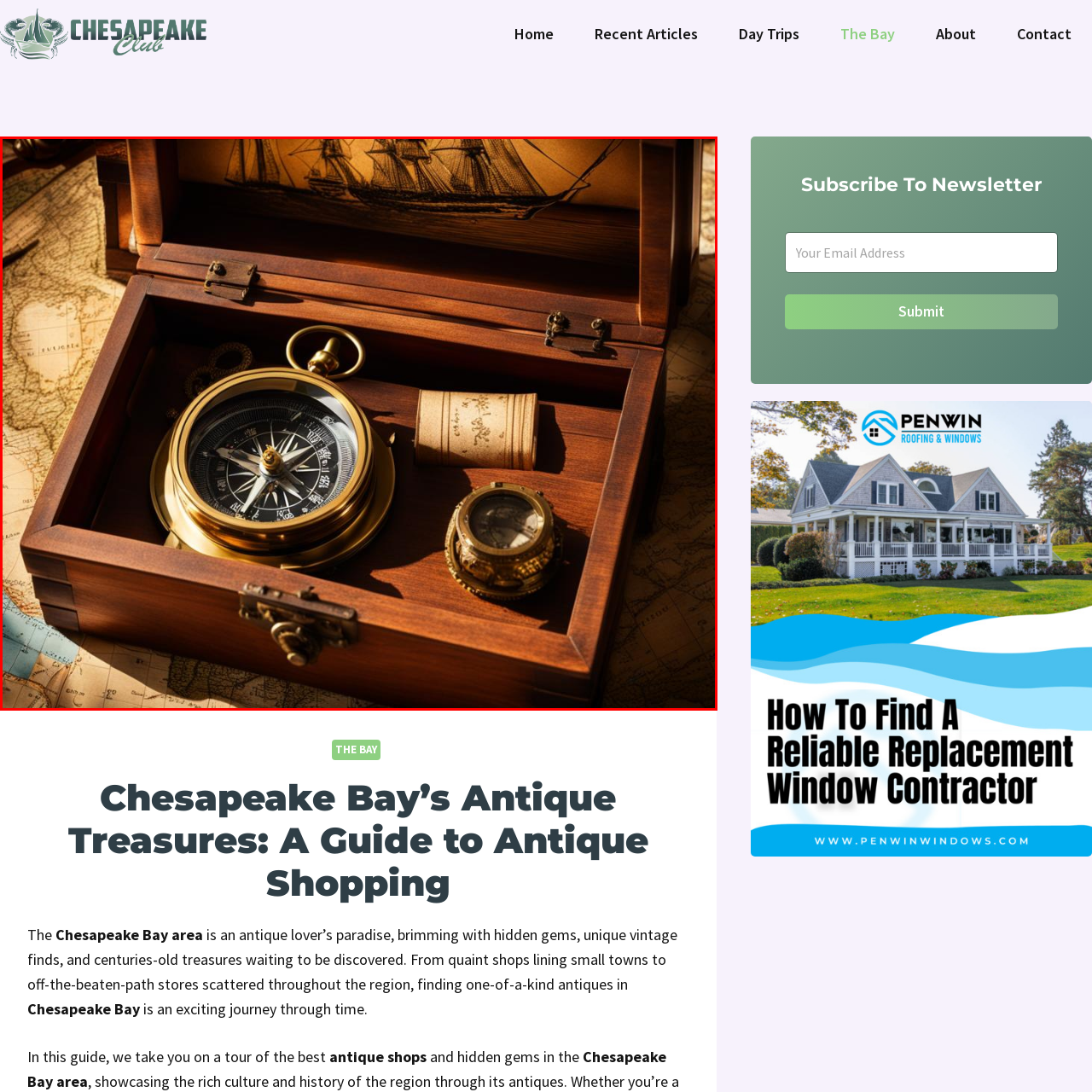Concentrate on the image highlighted by the red boundary and deliver a detailed answer to the following question, using the information from the image:
What is the box resting on?

According to the caption, the box is 'resting atop a vintage map', indicating that the box is placed on top of an old map.